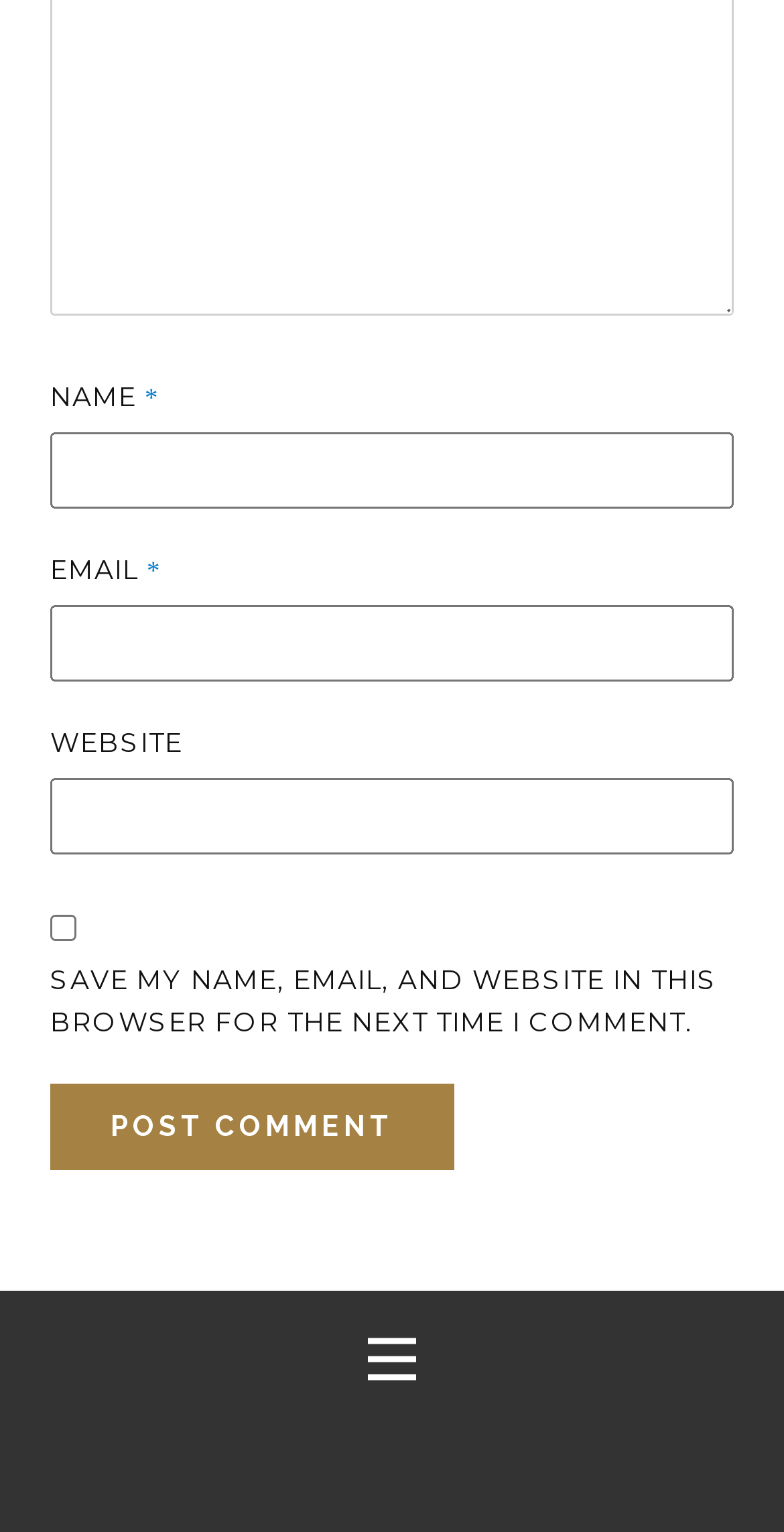Please specify the bounding box coordinates of the region to click in order to perform the following instruction: "Input website URL".

None